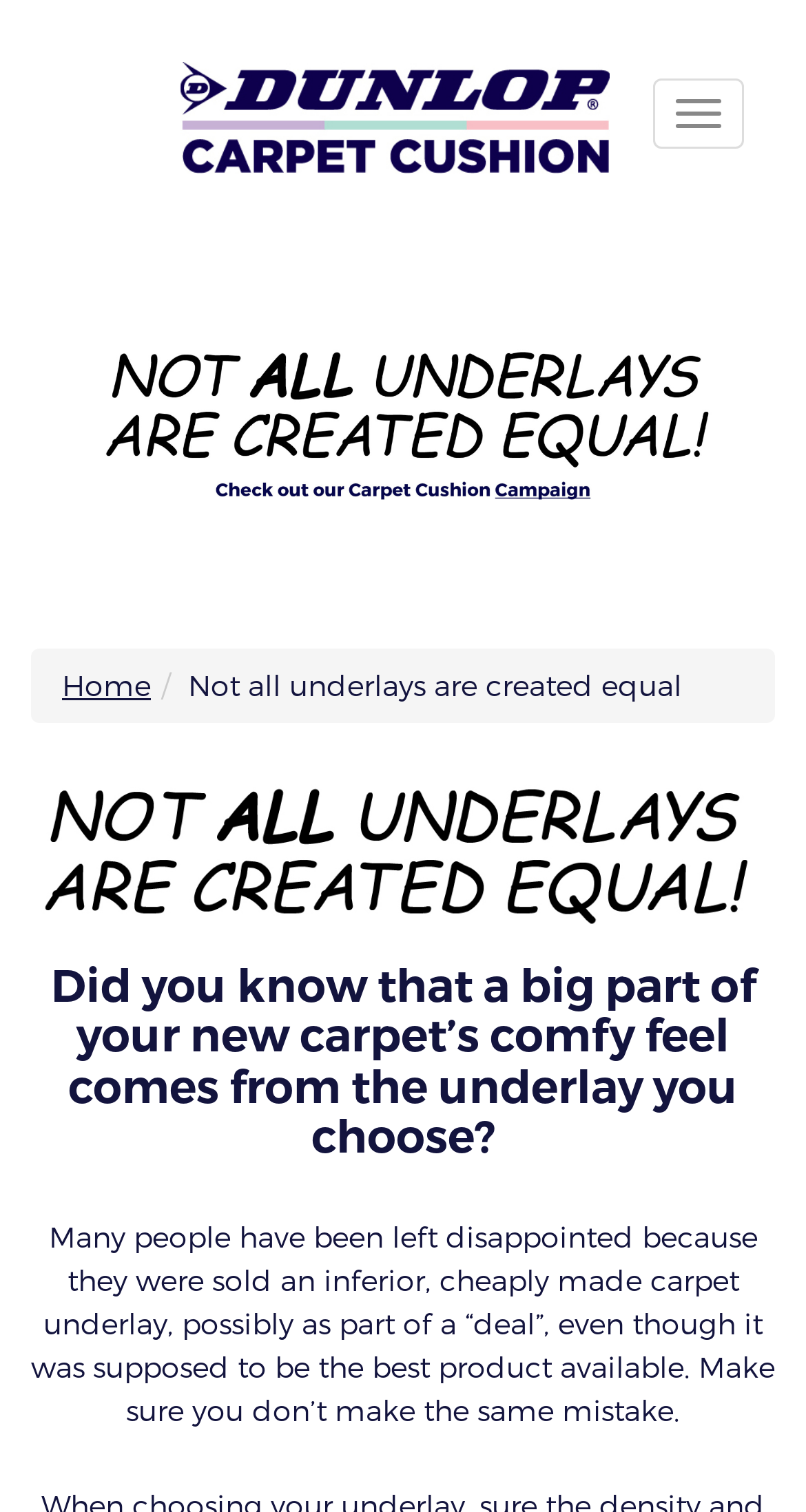What is the company name?
Based on the image, give a one-word or short phrase answer.

Dunlop Flooring